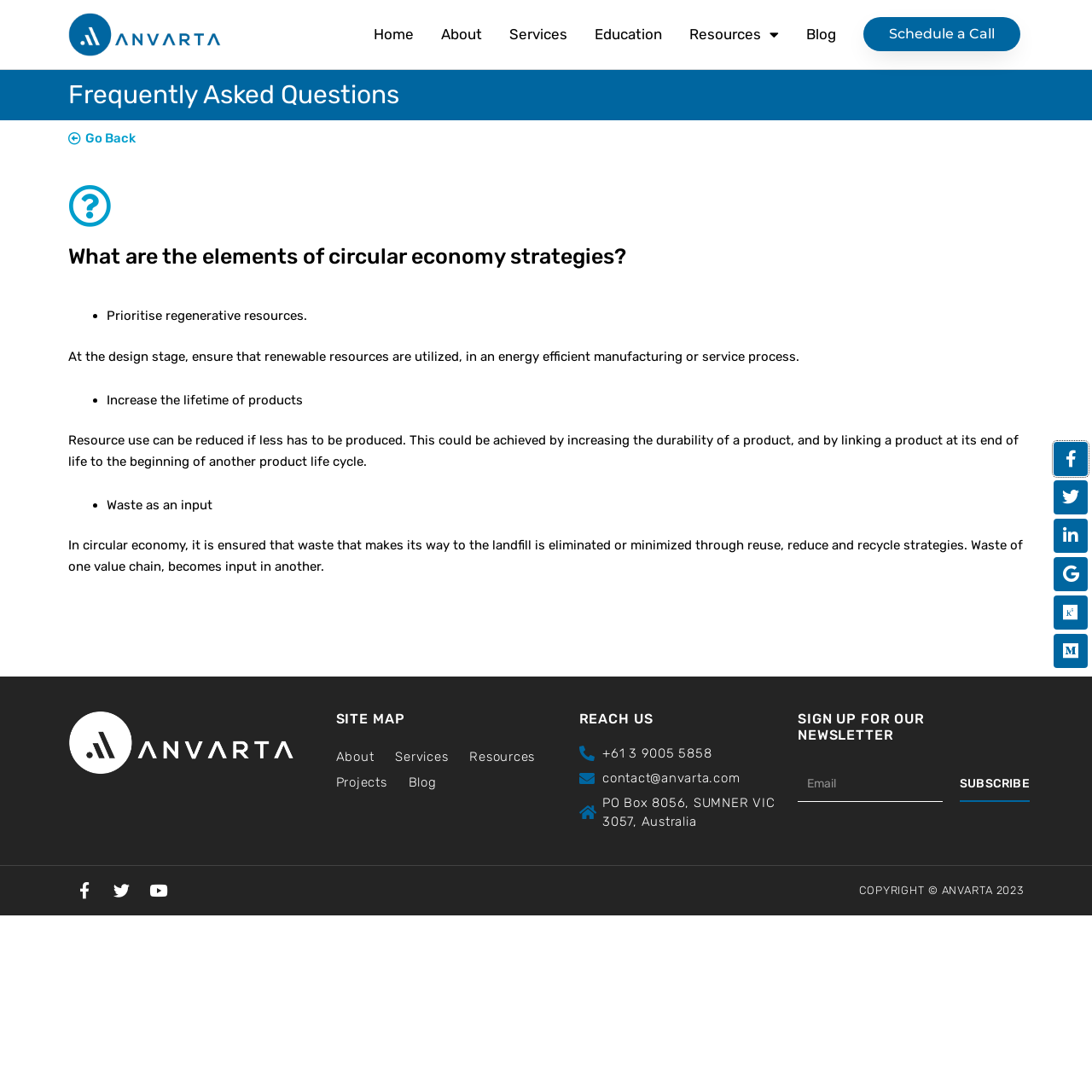Determine the bounding box coordinates of the region I should click to achieve the following instruction: "Click on the 'SUBSCRIBE' button". Ensure the bounding box coordinates are four float numbers between 0 and 1, i.e., [left, top, right, bottom].

[0.879, 0.703, 0.943, 0.735]